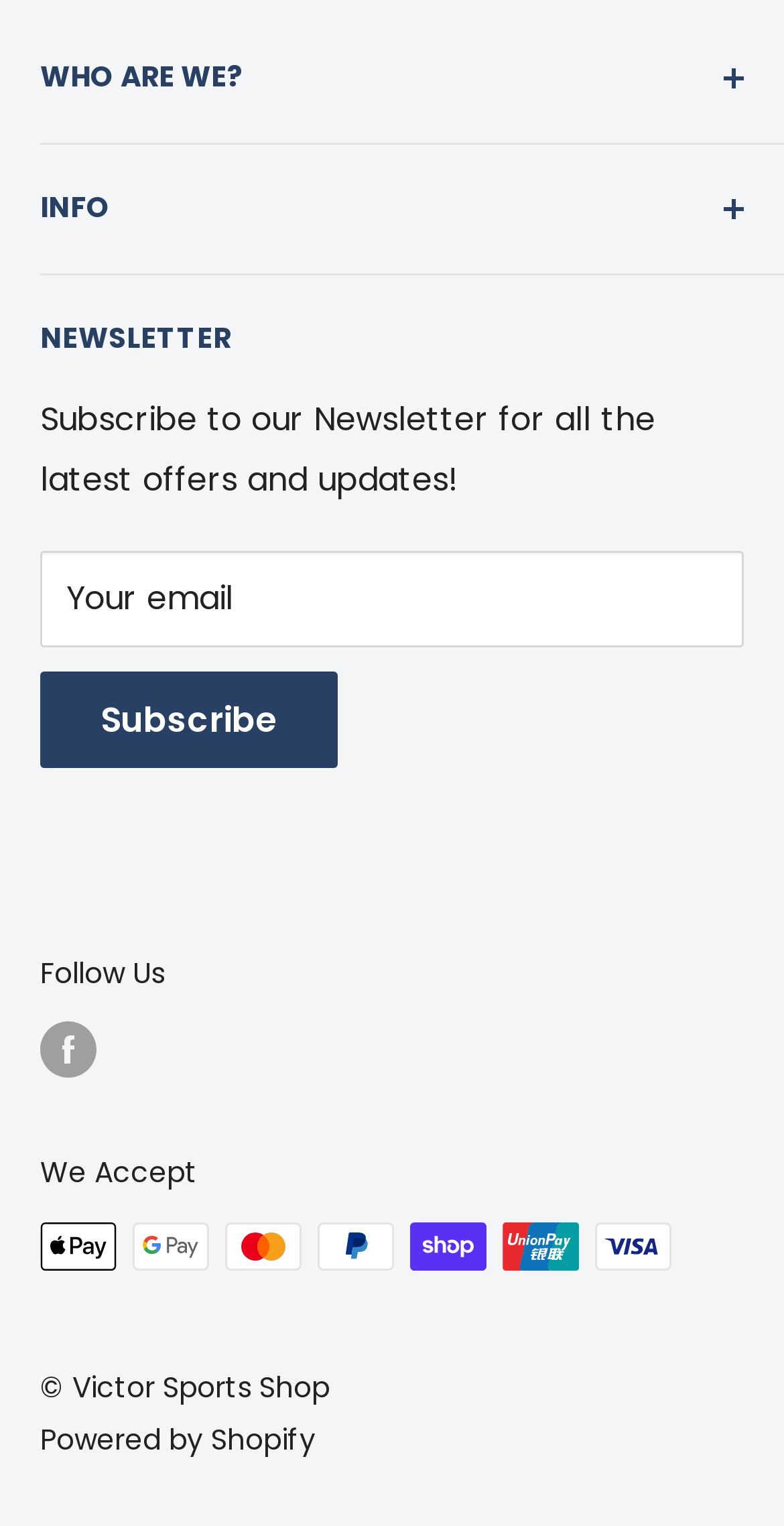What is the company's name?
Respond to the question with a well-detailed and thorough answer.

The StaticText element with OCR text '© Victor Sports Shop' indicates that the company's name is Victor Sports.